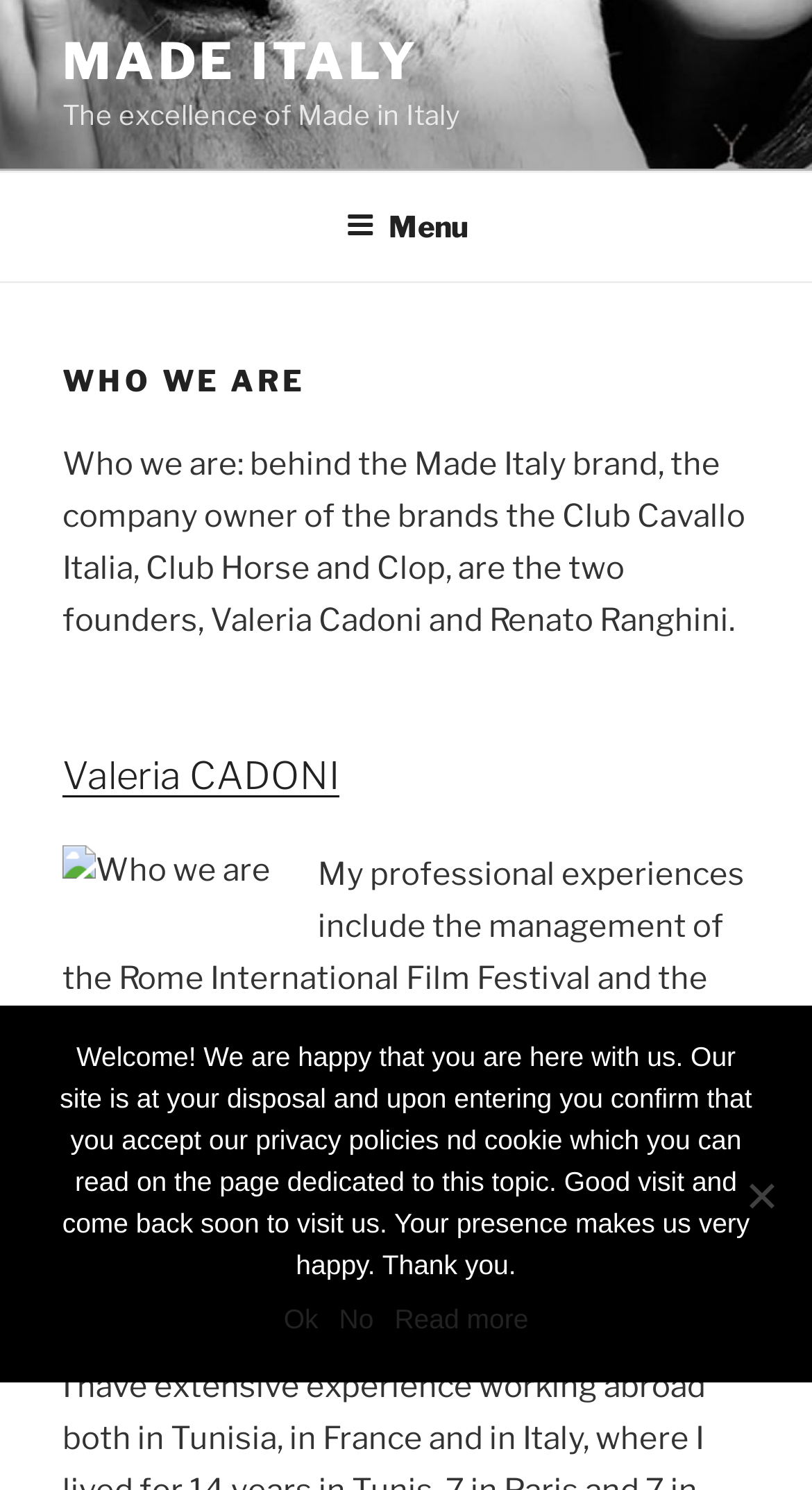What is Valeria Cadoni's professional experience?
Please use the image to deliver a detailed and complete answer.

Valeria Cadoni's professional experience is mentioned in the text section below her name, where it says 'My professional experiences include the management of the Rome International Film Festival and the Edizioni Pubblancio, the launch of the Prima Sat satellite channel and the promotion and sponsorship of the Pavia-Venice Raid, the longest speedboat raid in the world, and international of Beach Volley of the Republic of San Marino.'